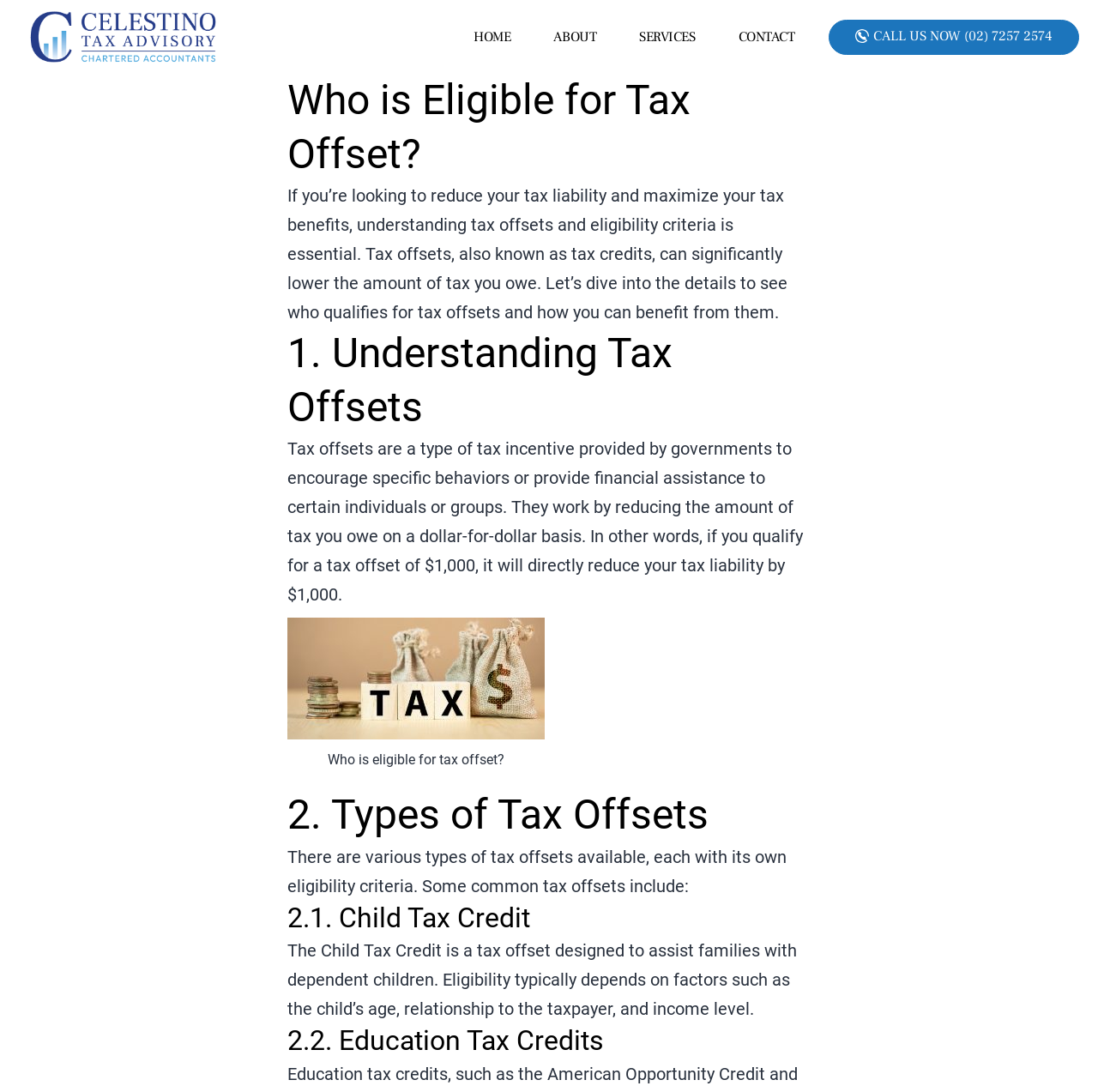How do tax offsets work?
Based on the visual information, provide a detailed and comprehensive answer.

As stated on the webpage, tax offsets work by reducing the amount of tax you owe on a dollar-for-dollar basis. For example, if you qualify for a tax offset of $1,000, it will directly reduce your tax liability by $1,000.